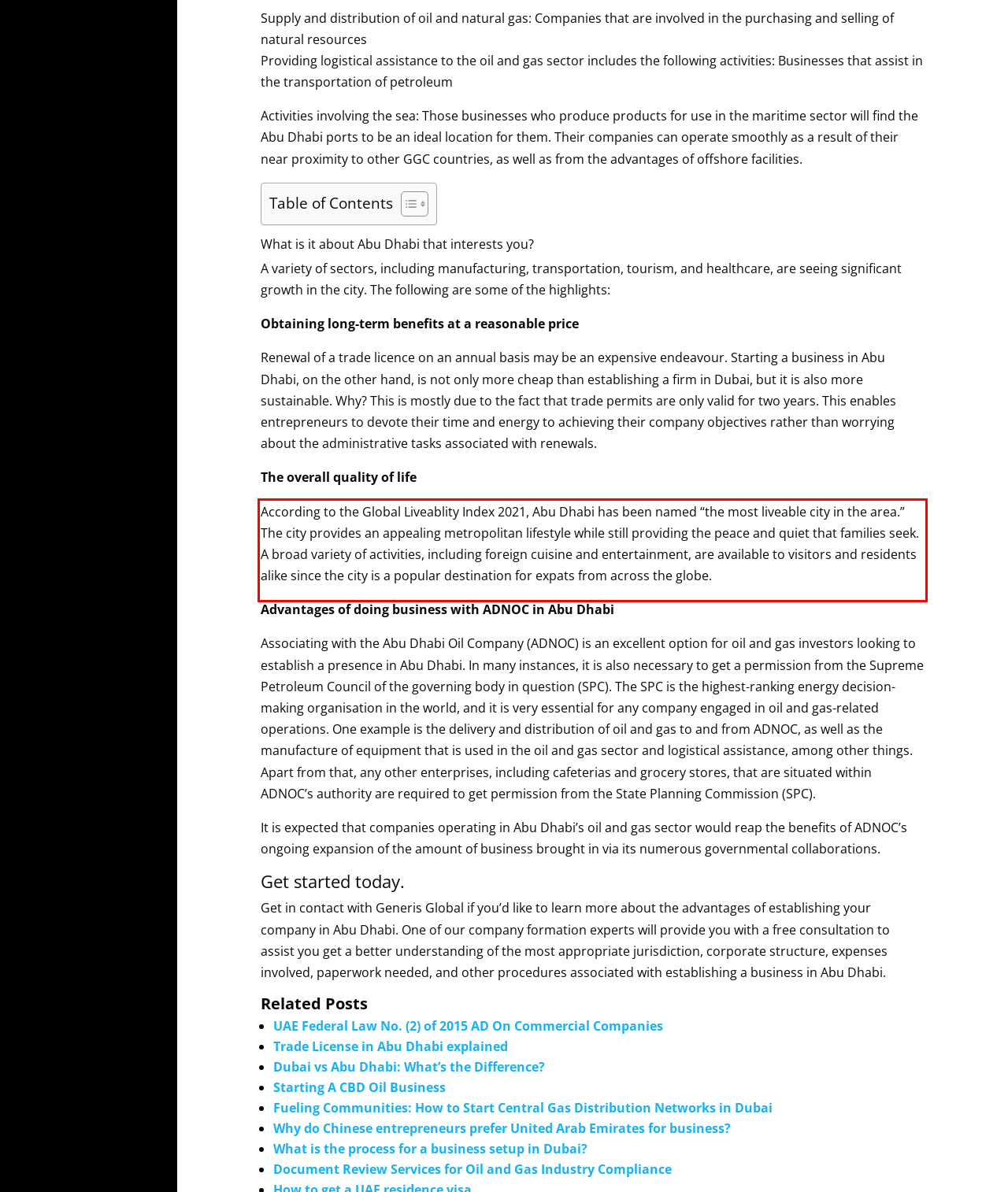Using OCR, extract the text content found within the red bounding box in the given webpage screenshot.

According to the Global Liveablity Index 2021, Abu Dhabi has been named “the most liveable city in the area.” The city provides an appealing metropolitan lifestyle while still providing the peace and quiet that families seek. A broad variety of activities, including foreign cuisine and entertainment, are available to visitors and residents alike since the city is a popular destination for expats from across the globe.